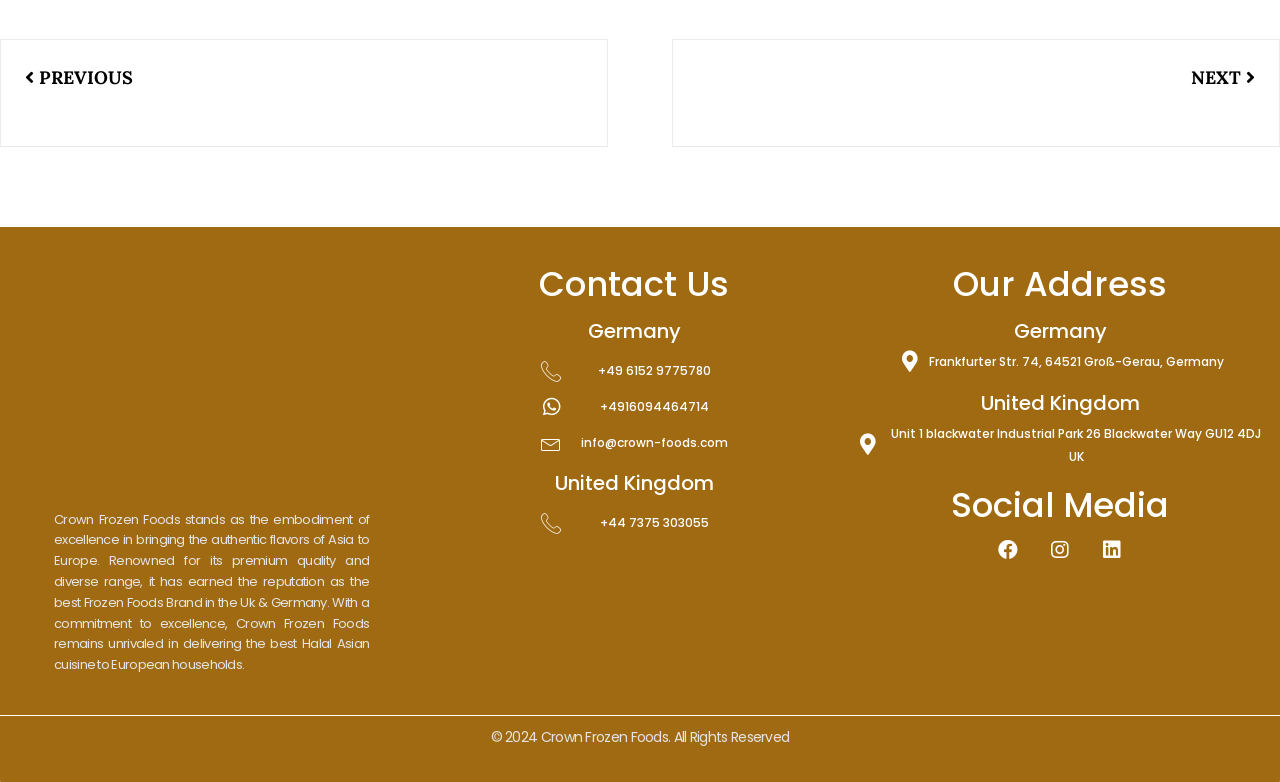Please locate the bounding box coordinates of the element that should be clicked to complete the given instruction: "View Types of Crown Food Frozen Samosas".

[0.02, 0.082, 0.455, 0.155]